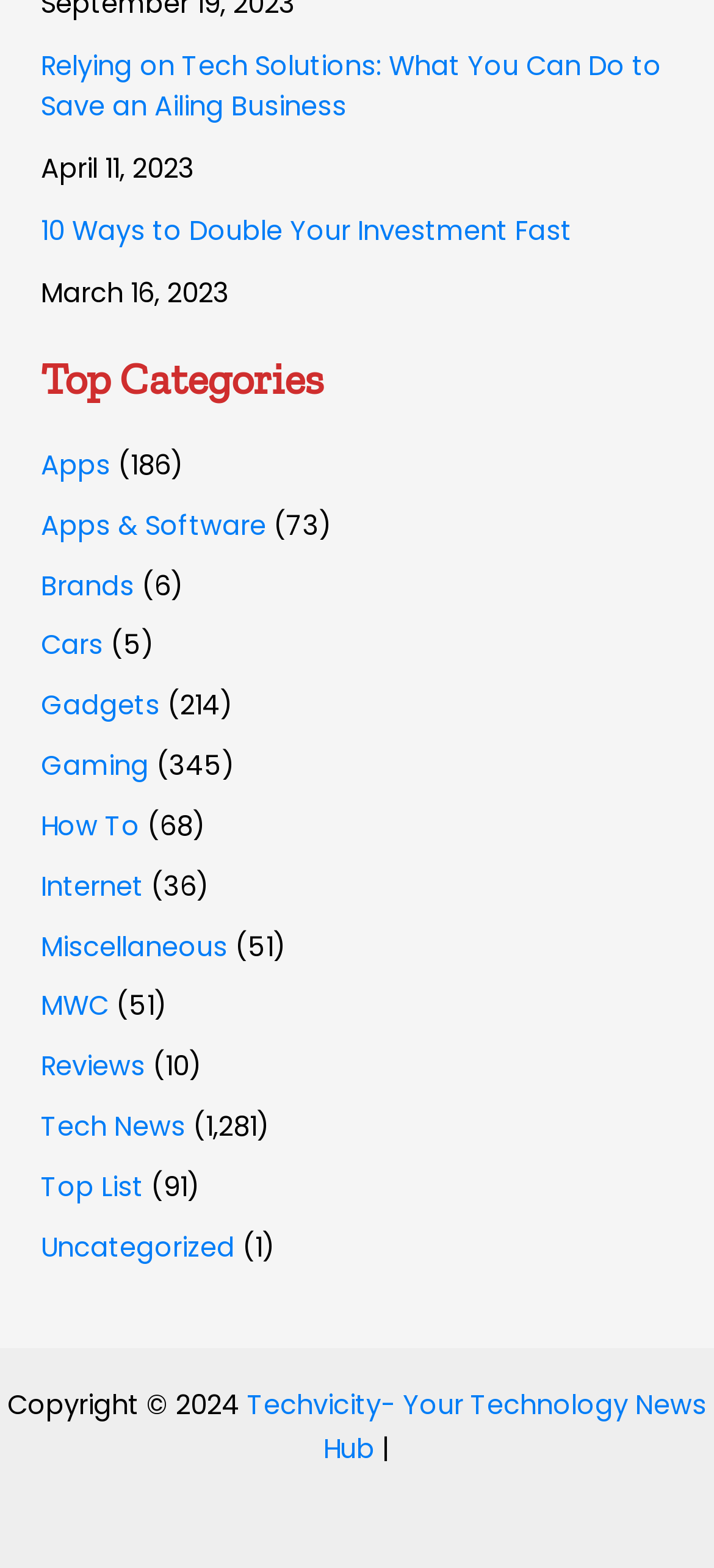Refer to the element description Uncategorized and identify the corresponding bounding box in the screenshot. Format the coordinates as (top-left x, top-left y, bottom-right x, bottom-right y) with values in the range of 0 to 1.

[0.058, 0.783, 0.329, 0.807]